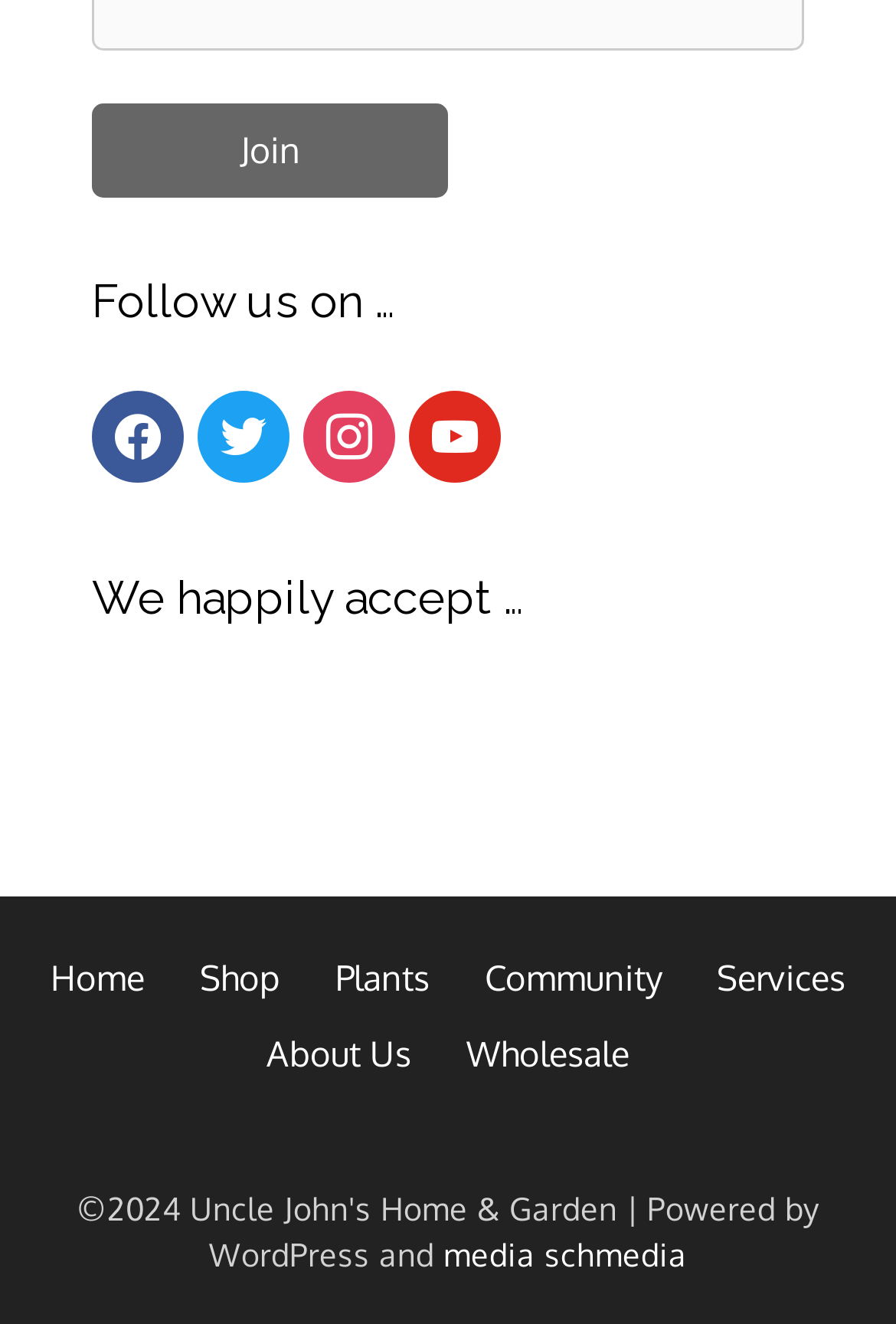Respond to the question below with a concise word or phrase:
What is the text above the social media links?

Follow us on …